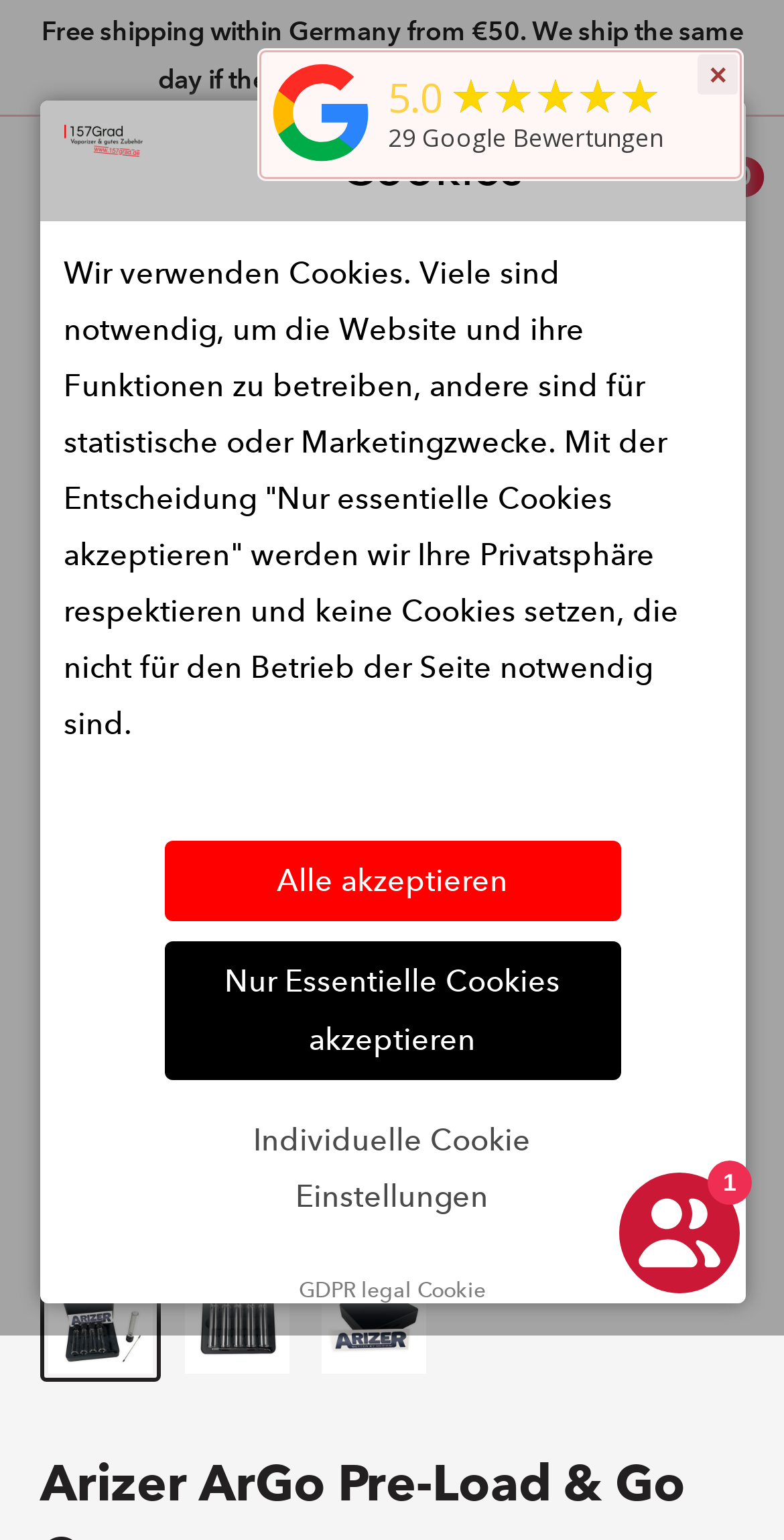How many links are there in the top navigation menu?
Examine the screenshot and reply with a single word or phrase.

5